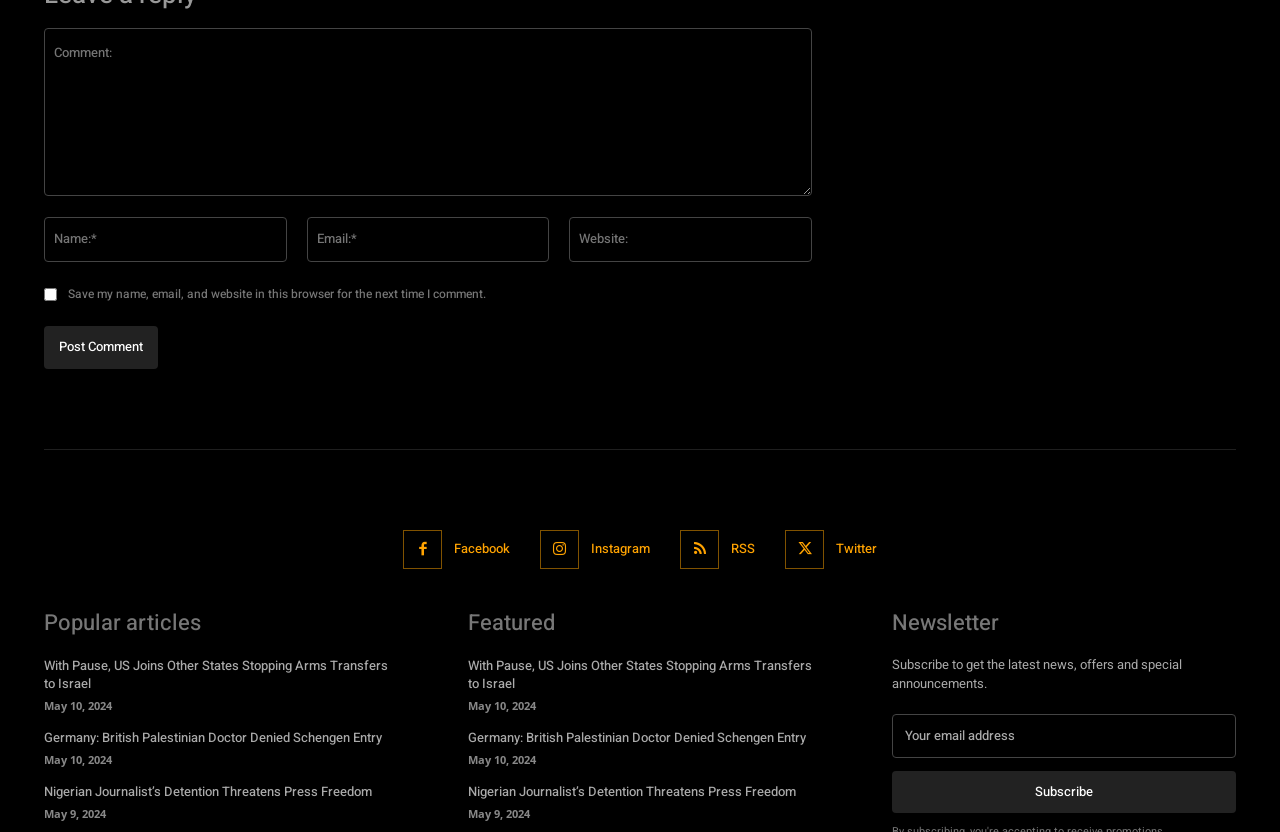Bounding box coordinates must be specified in the format (top-left x, top-left y, bottom-right x, bottom-right y). All values should be floating point numbers between 0 and 1. What are the bounding box coordinates of the UI element described as: name="submit" value="Post Comment"

[0.034, 0.391, 0.123, 0.443]